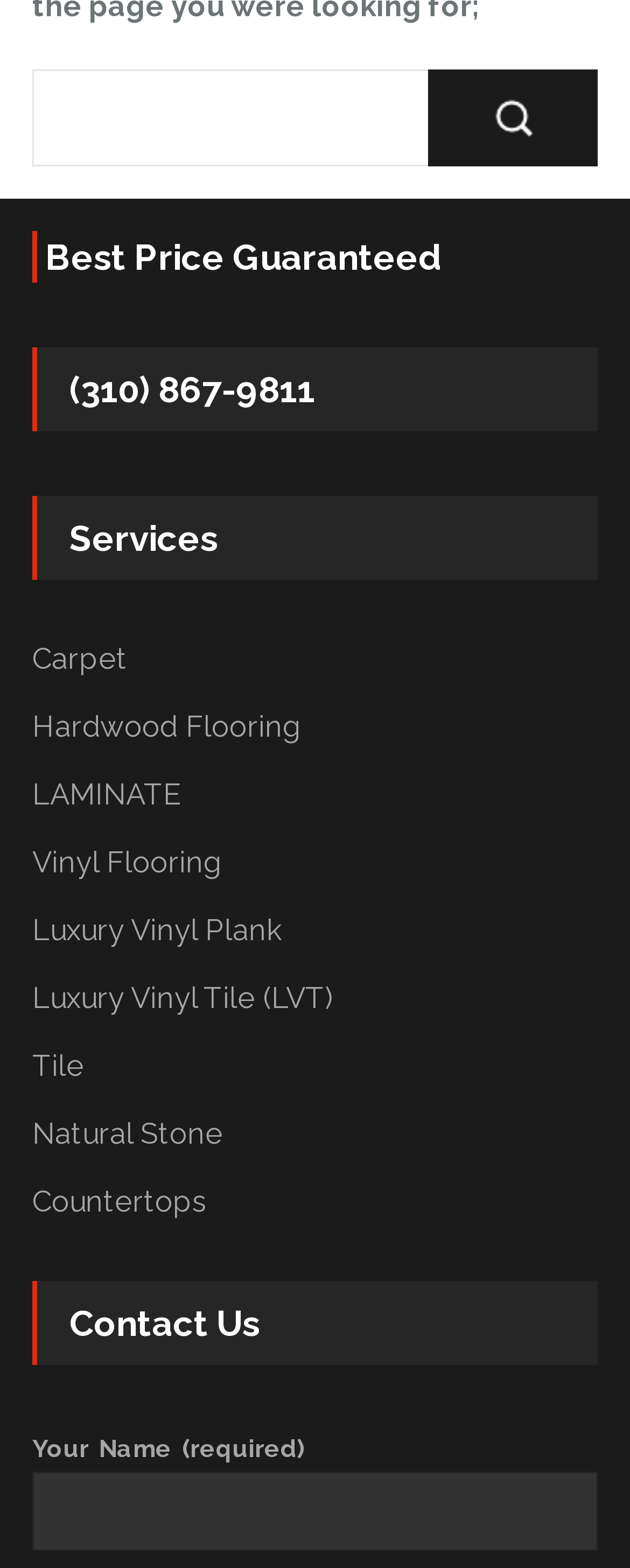Determine the bounding box for the described HTML element: "Natural Stone". Ensure the coordinates are four float numbers between 0 and 1 in the format [left, top, right, bottom].

[0.051, 0.714, 0.354, 0.733]